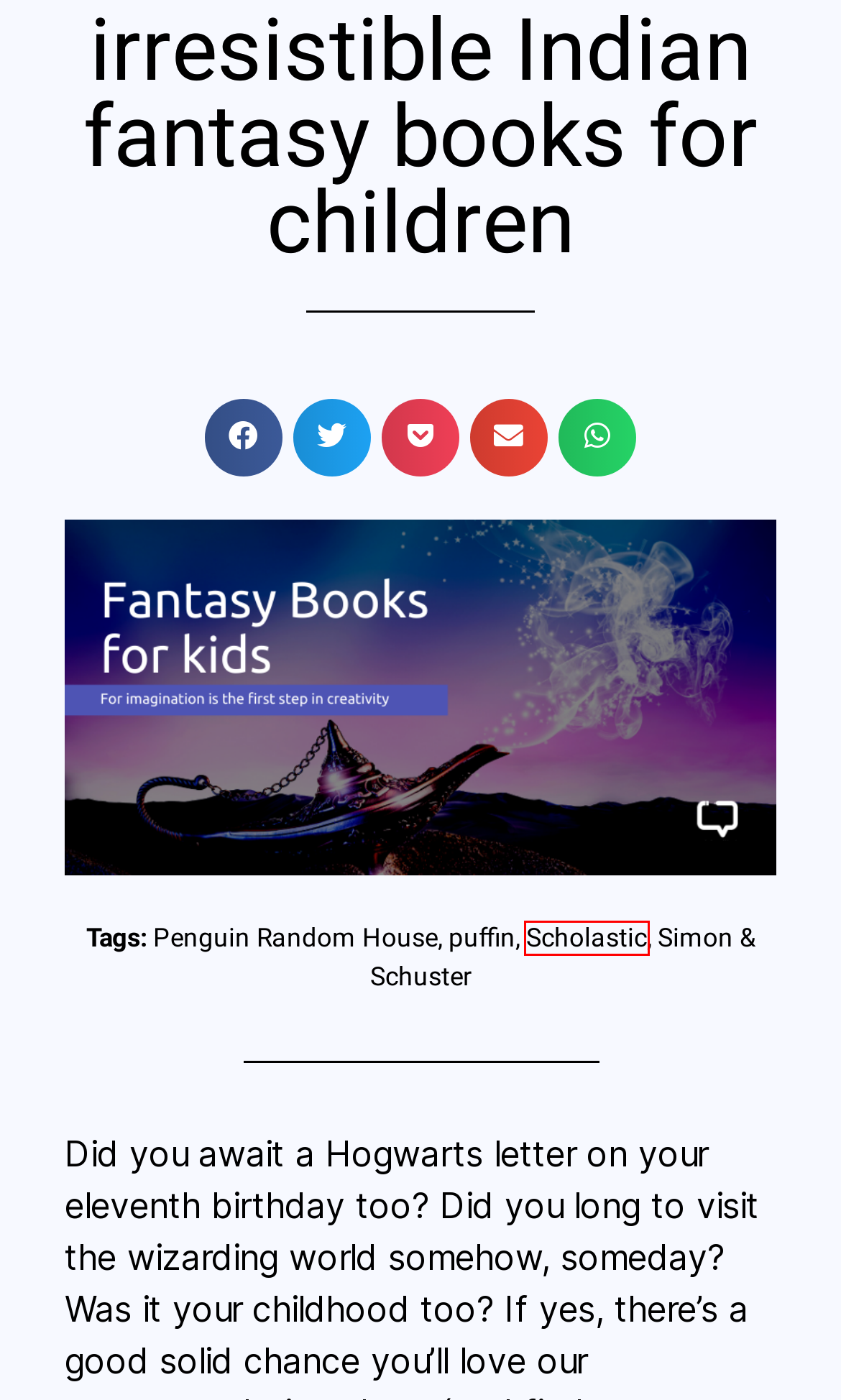You are given a screenshot of a webpage with a red bounding box around an element. Choose the most fitting webpage description for the page that appears after clicking the element within the red bounding box. Here are the candidates:
A. Scholastic Archives - Purple Pencil Project
B. Meghalaya: Culture of the Abode of Clouds through books
C. puffin Archives - Purple Pencil Project
D. Simon & Schuster Archives - Purple Pencil Project
E. Penguin Random House Archives - Purple Pencil Project
F. Which Indian bookstore can you support right now? - Purple Pencil Project
G. 18 Books Carving Indian History Timeline
H. Assam Books: A glimpse into the valleys of tea gardens

A